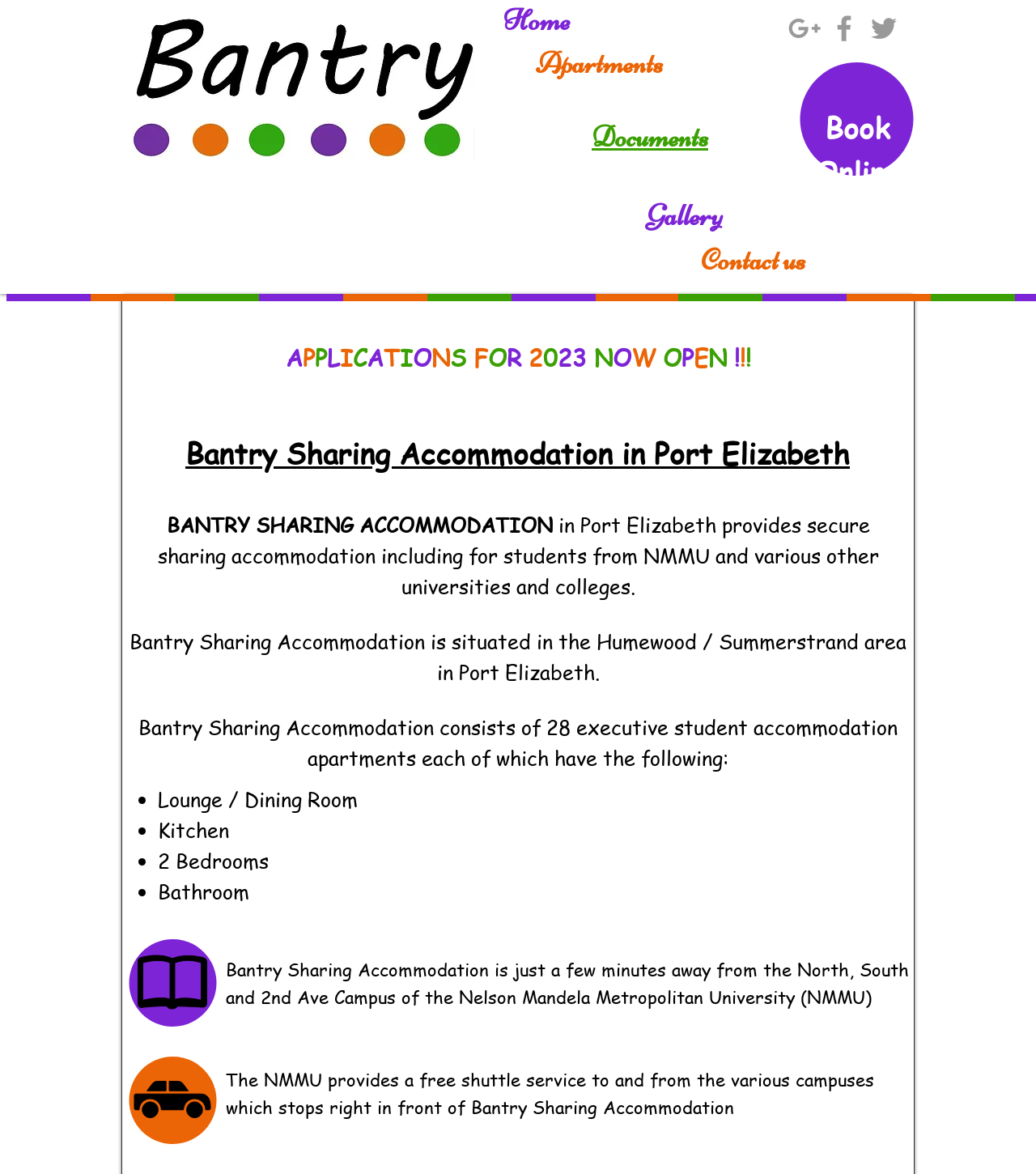Answer the question in one word or a short phrase:
What is the location of Bantry Sharing Accommodation?

Humewood / Summerstrand area